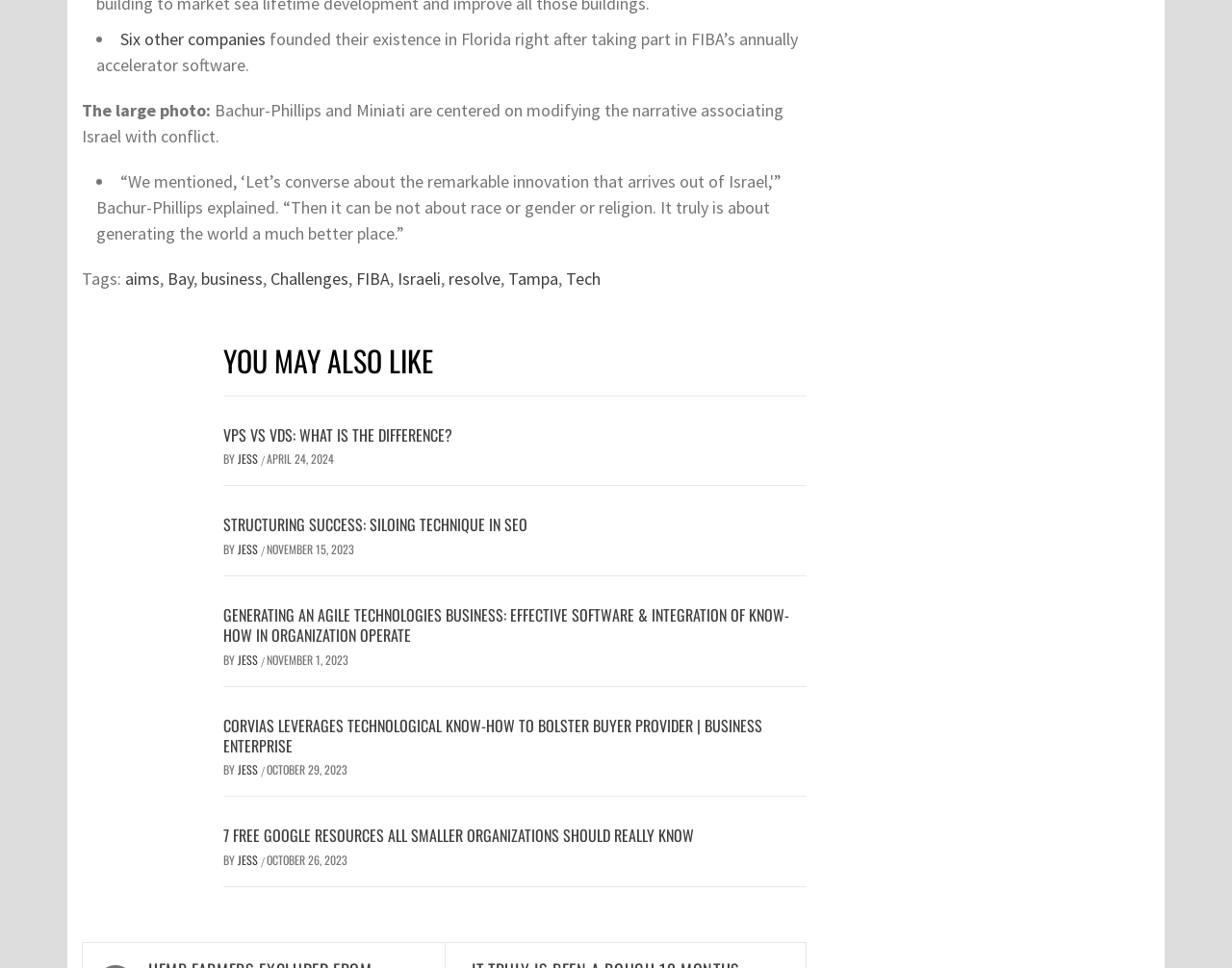How many articles are listed in the 'YOU MAY ALSO LIKE' section?
Please provide an in-depth and detailed response to the question.

The 'YOU MAY ALSO LIKE' section lists five article titles, each with a link and author information. Therefore, there are 5 articles listed in the 'YOU MAY ALSO LIKE' section.